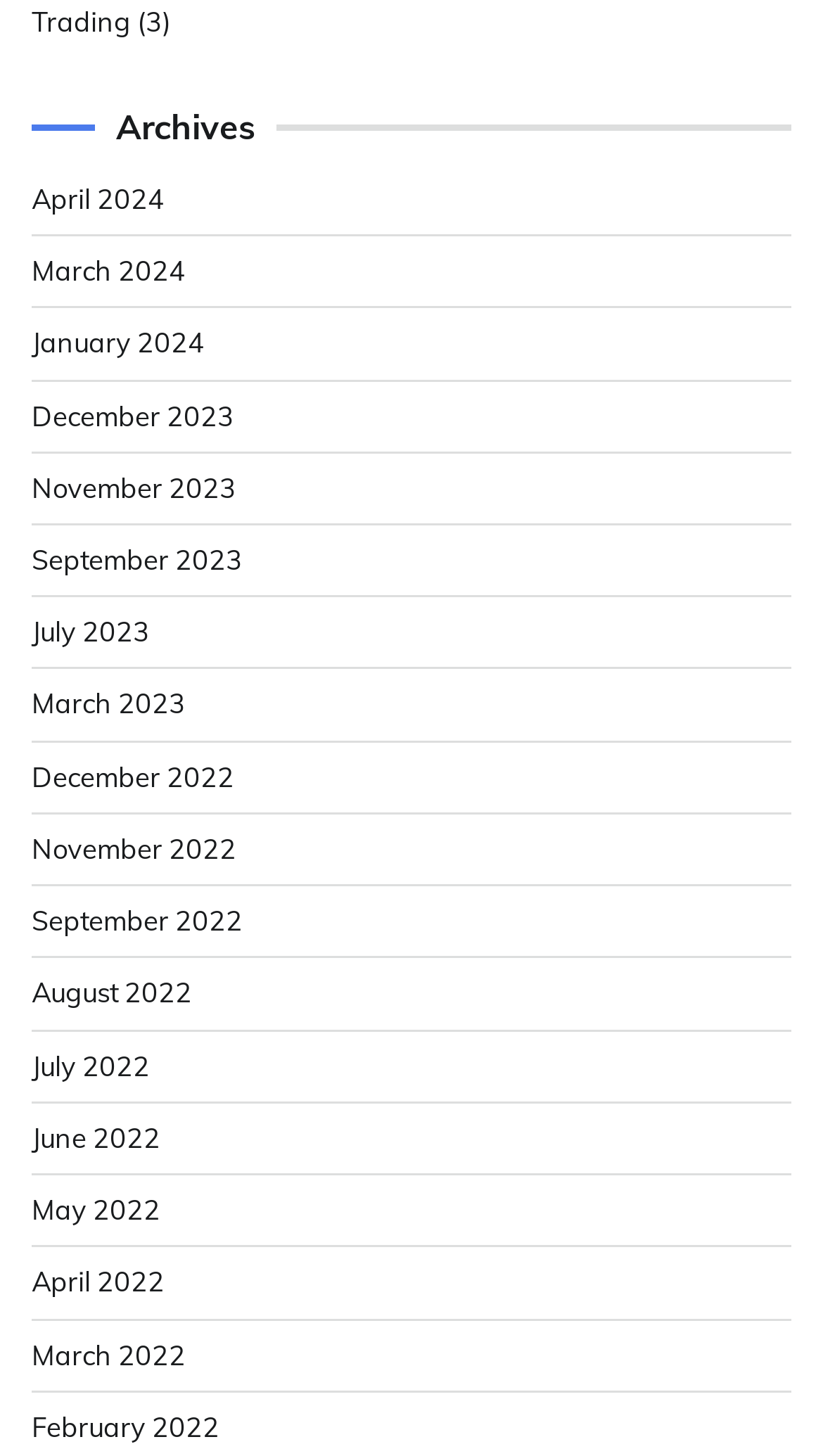Provide a short answer using a single word or phrase for the following question: 
What is the category of the link 'Trading'?

Link